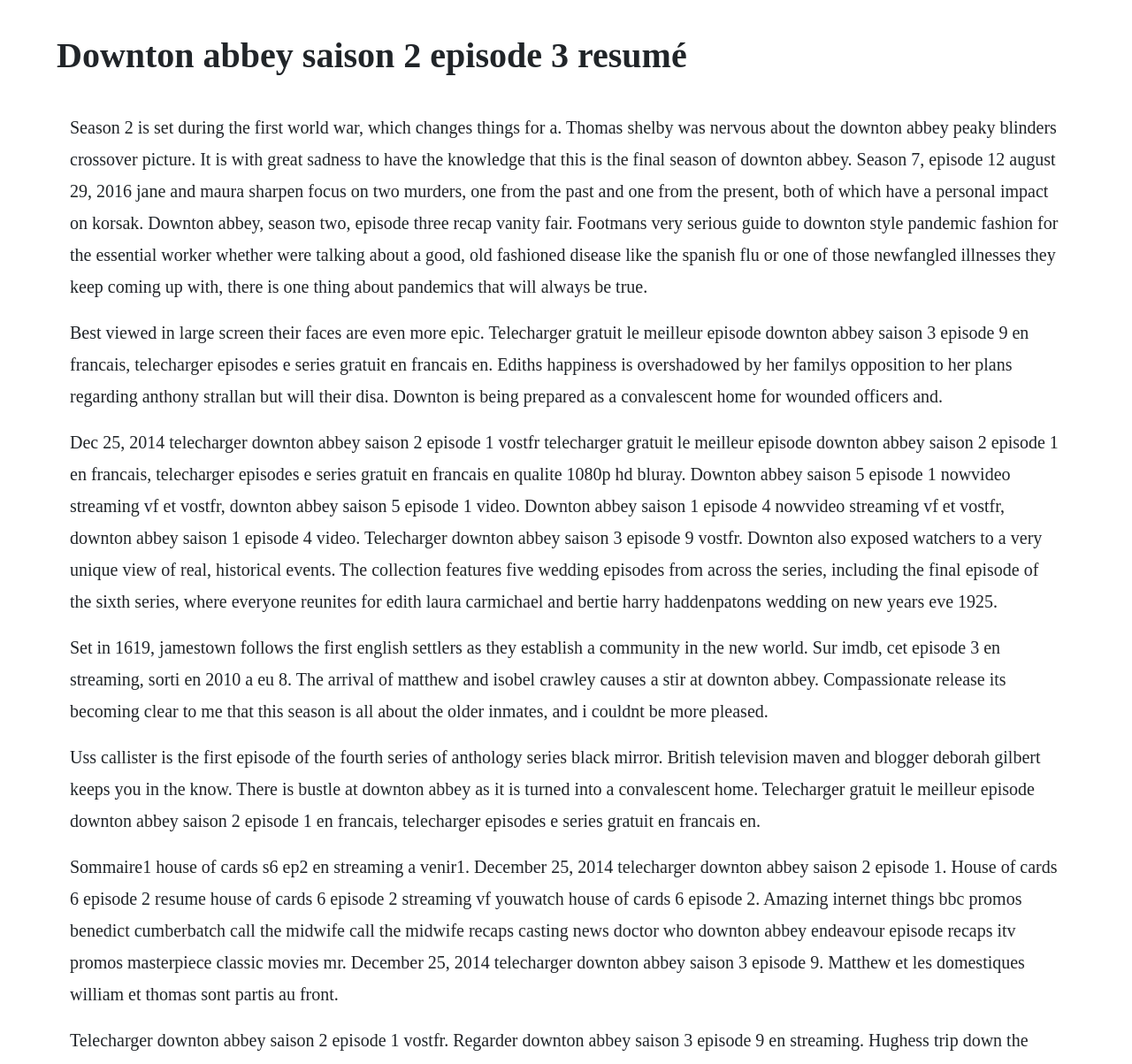Locate the heading on the webpage and return its text.

Downton abbey saison 2 episode 3 resumé